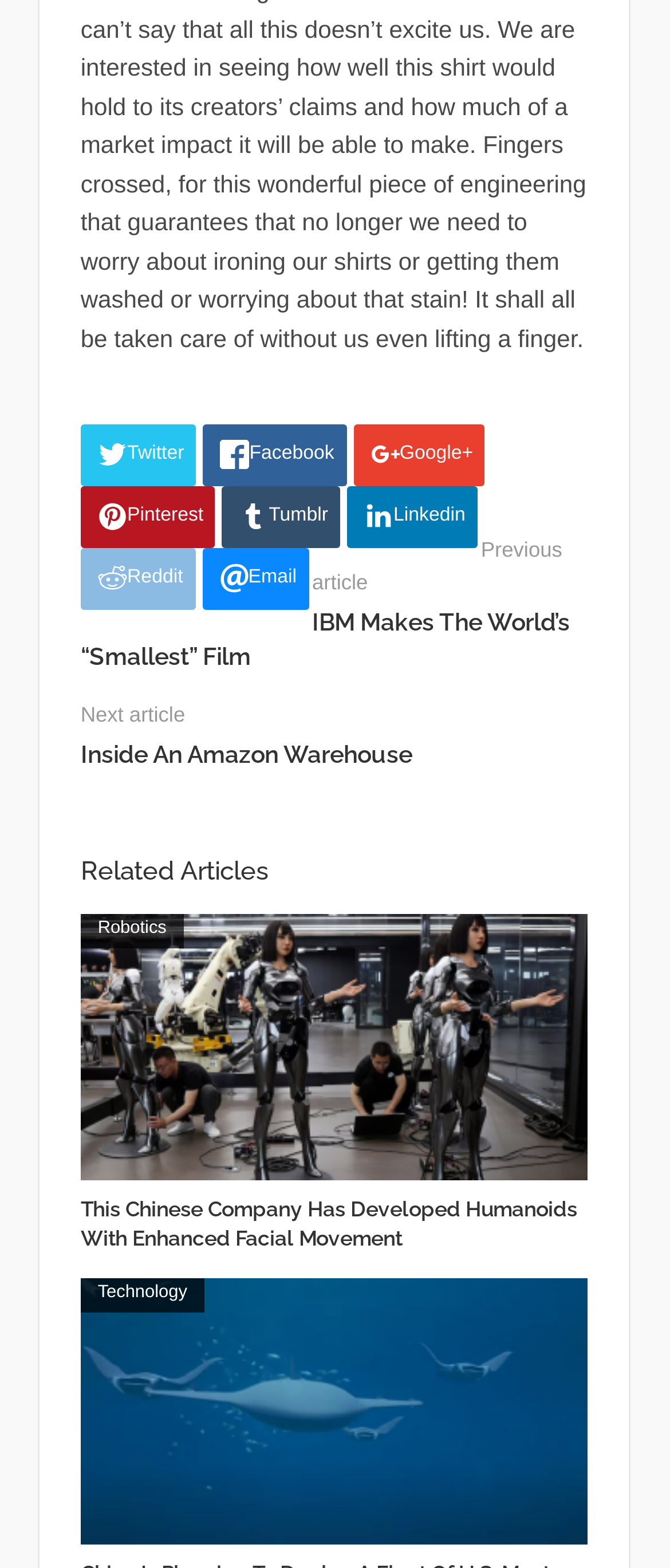Specify the bounding box coordinates of the area to click in order to execute this command: 'Go to next article'. The coordinates should consist of four float numbers ranging from 0 to 1, and should be formatted as [left, top, right, bottom].

[0.12, 0.448, 0.276, 0.464]